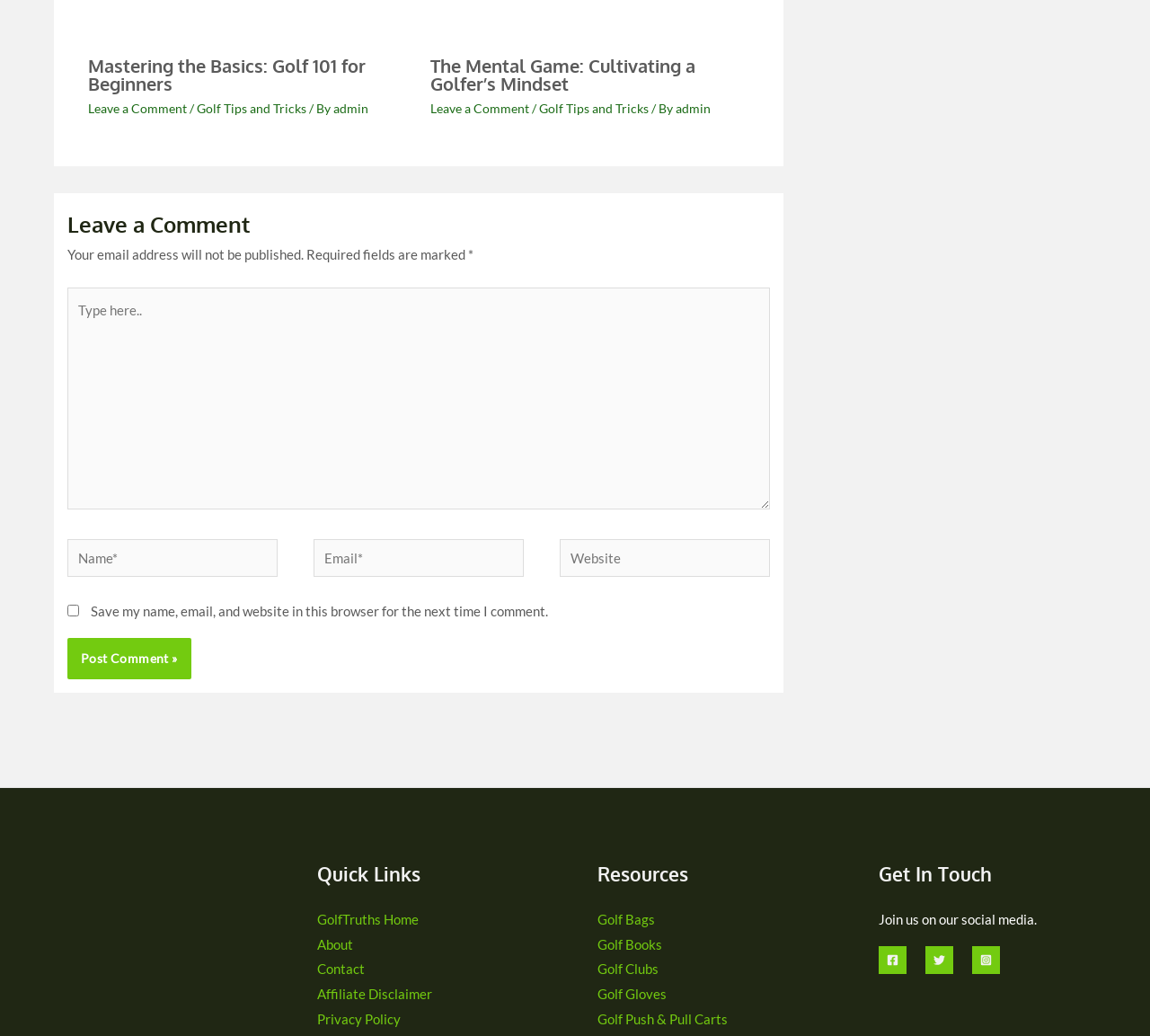What is the purpose of the checkbox?
Based on the visual content, answer with a single word or a brief phrase.

Save comment info